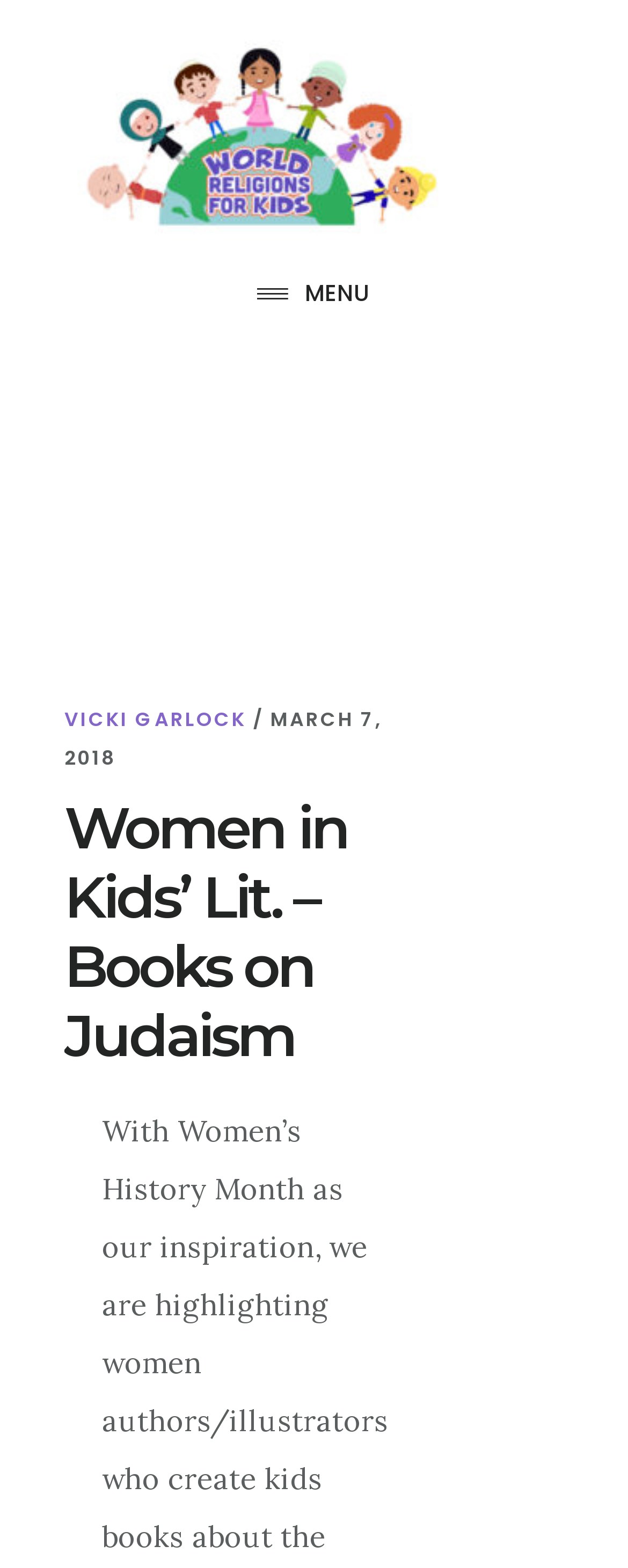Provide the text content of the webpage's main heading.

Women in Kids’ Lit. – Books on Judaism